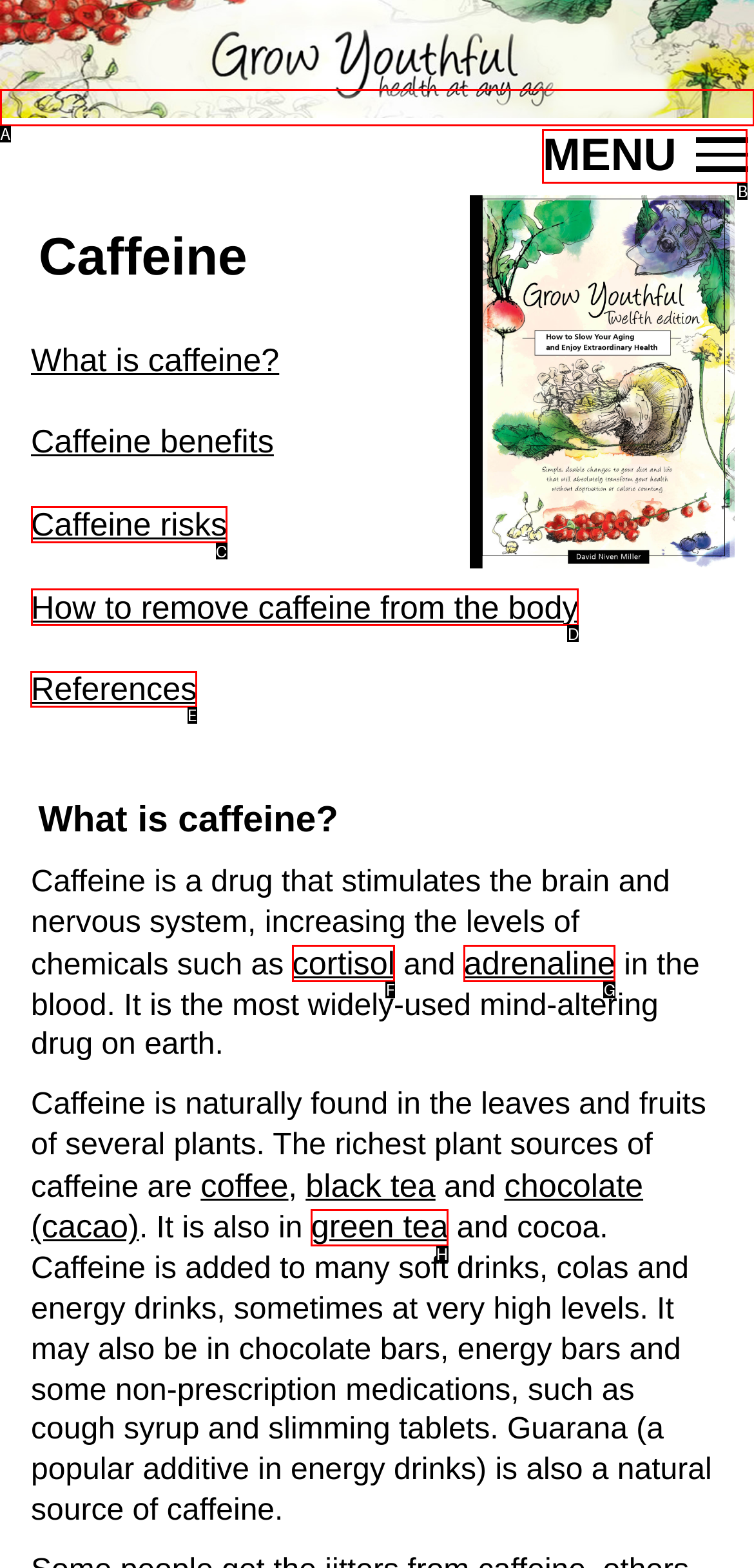Identify the letter of the UI element I need to click to carry out the following instruction: Check the references

E